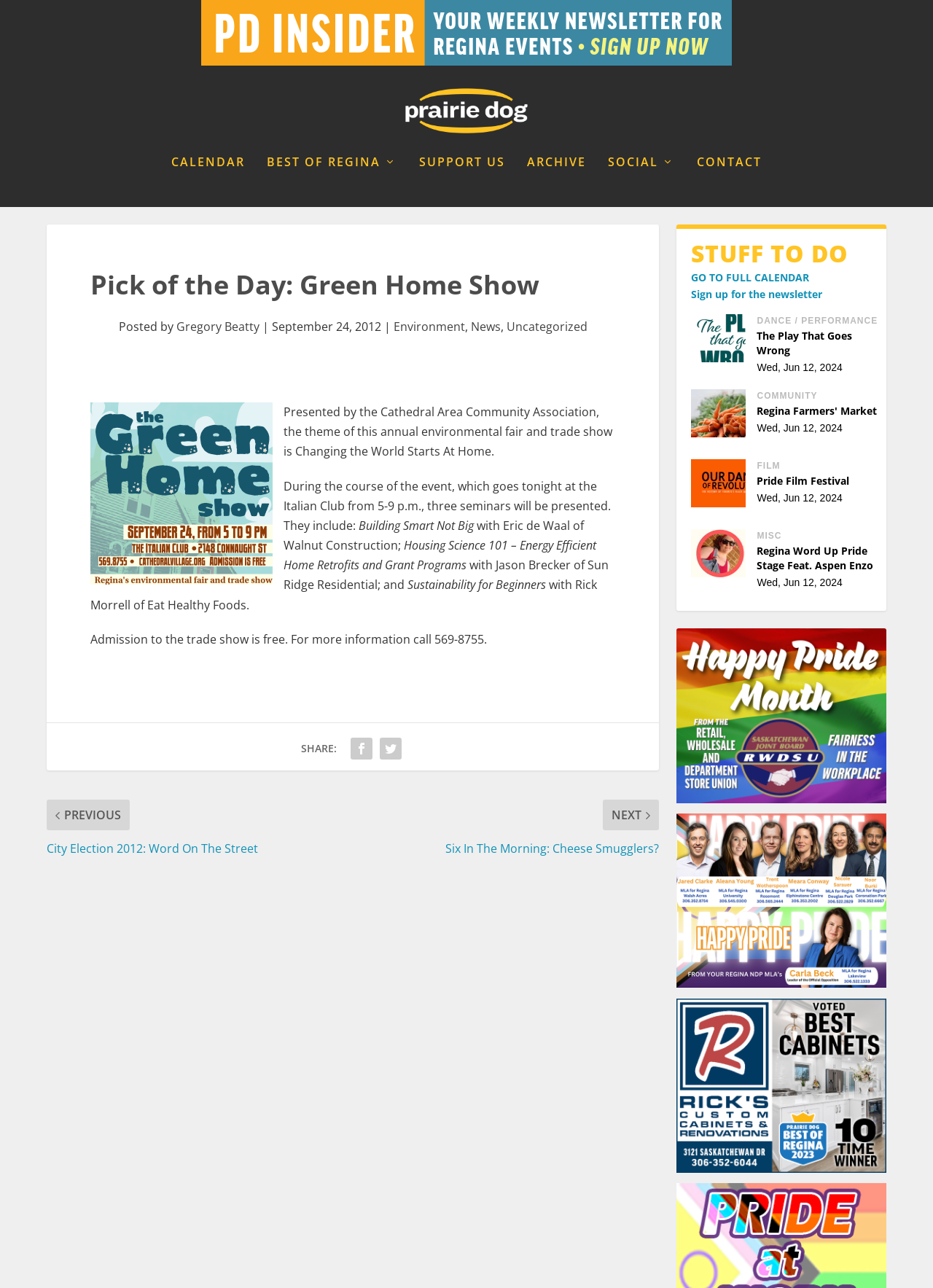What is the name of the organization presenting the Green Home Show?
From the screenshot, provide a brief answer in one word or phrase.

Cathedral Area Community Association